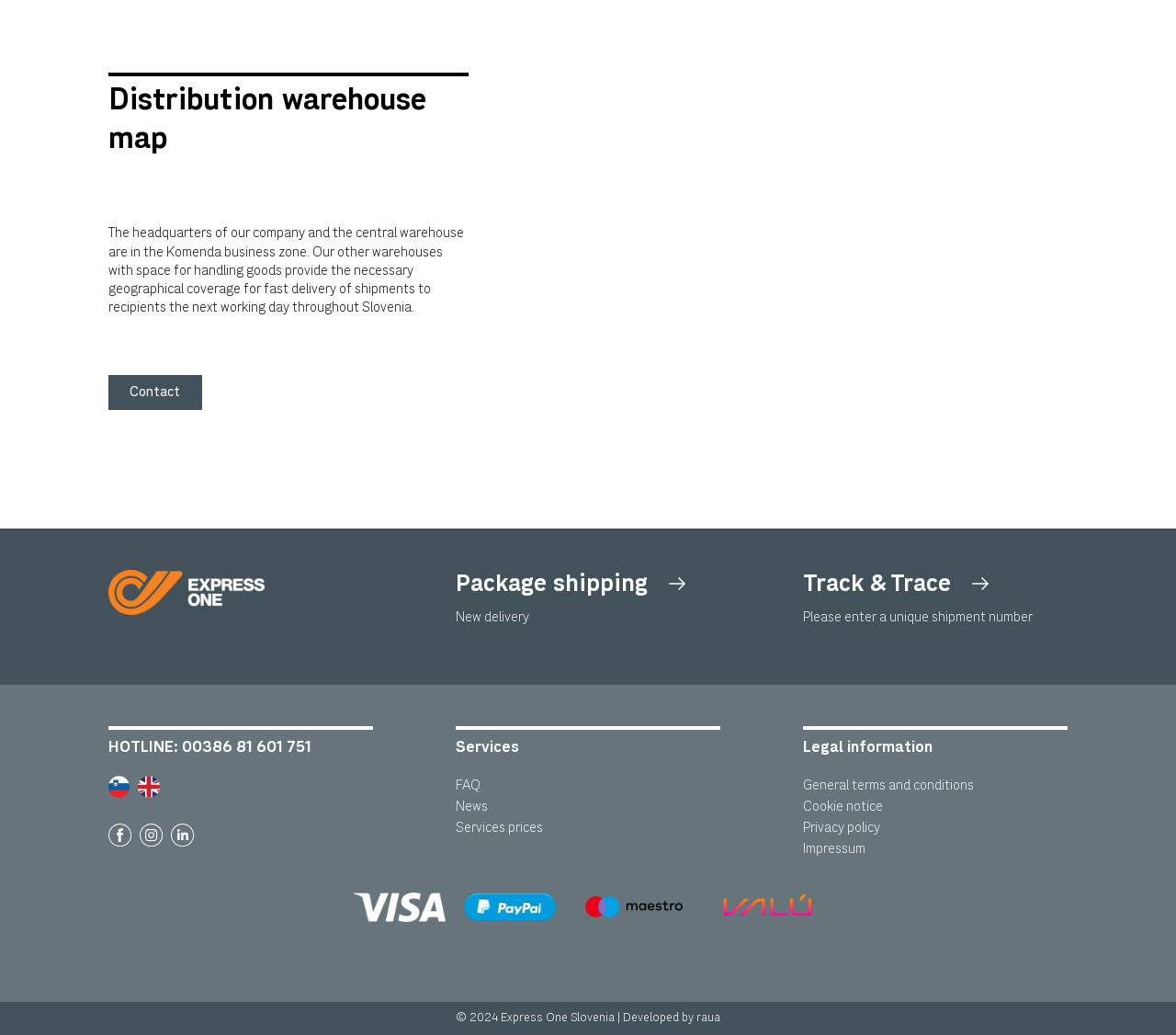Locate the bounding box coordinates of the element's region that should be clicked to carry out the following instruction: "Go to Facebook". The coordinates need to be four float numbers between 0 and 1, i.e., [left, top, right, bottom].

[0.092, 0.796, 0.112, 0.818]